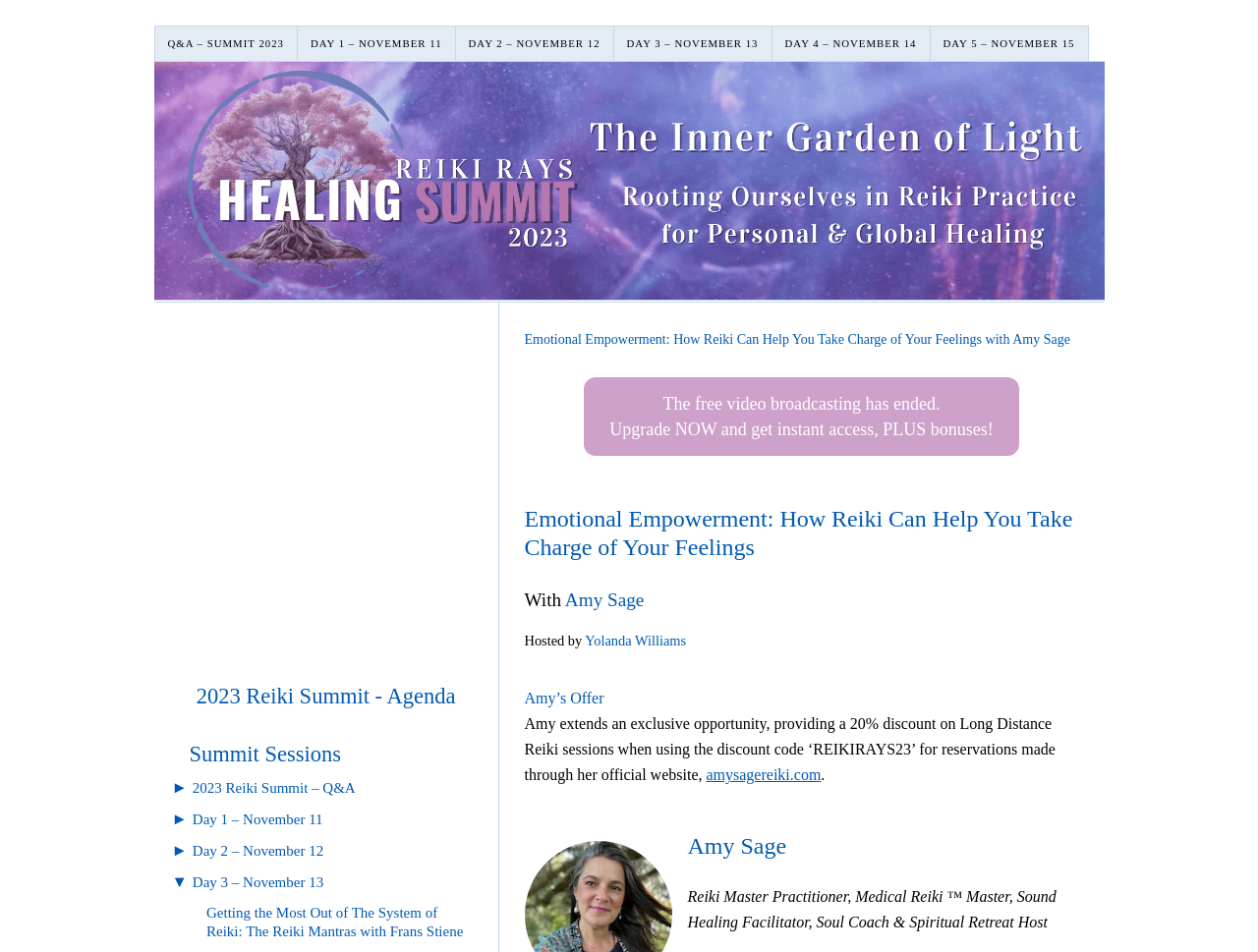Determine the bounding box for the described UI element: "Day 1 – November 11".

[0.153, 0.853, 0.257, 0.869]